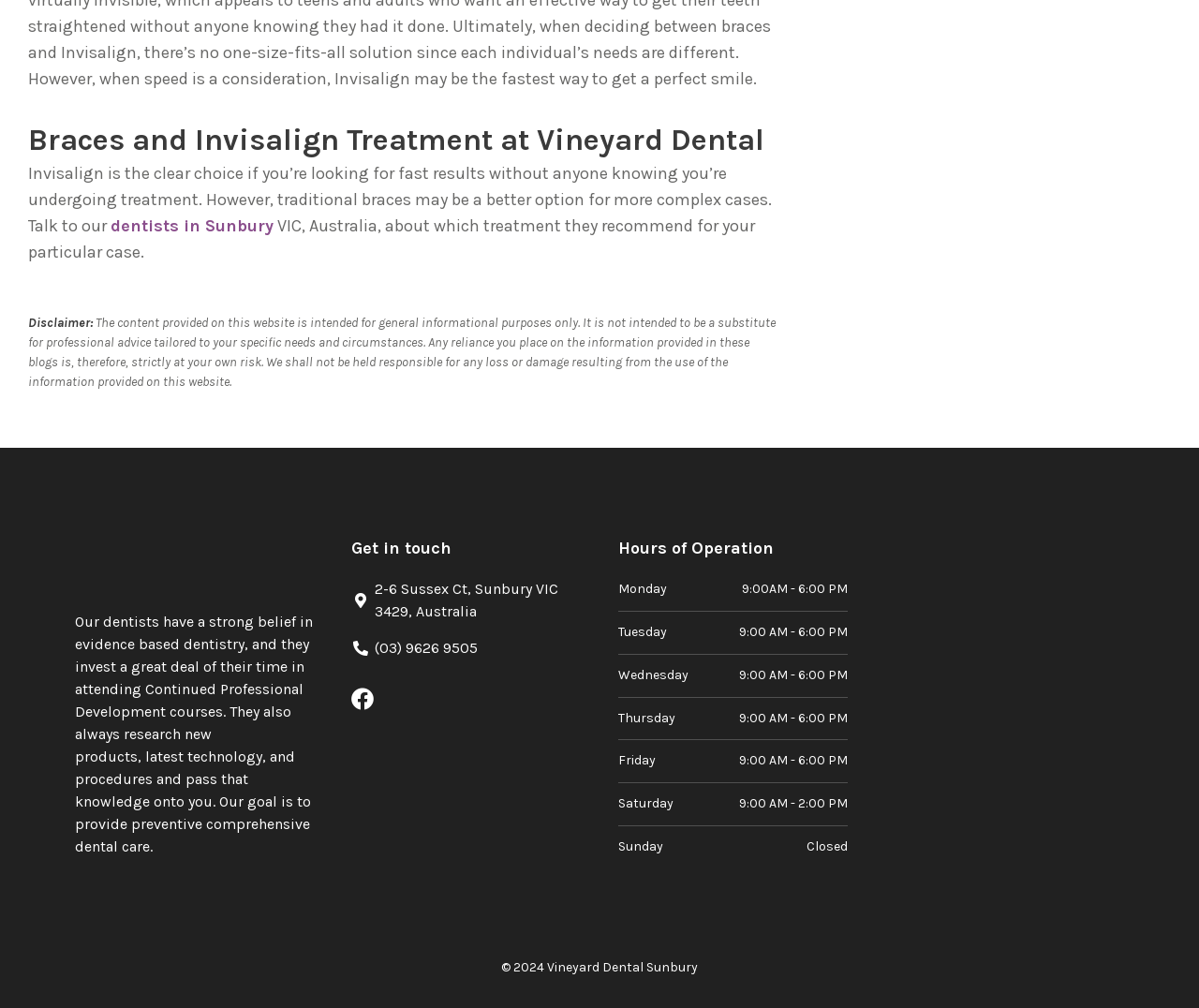Extract the bounding box of the UI element described as: "dentists in Sunbury".

[0.092, 0.214, 0.228, 0.234]